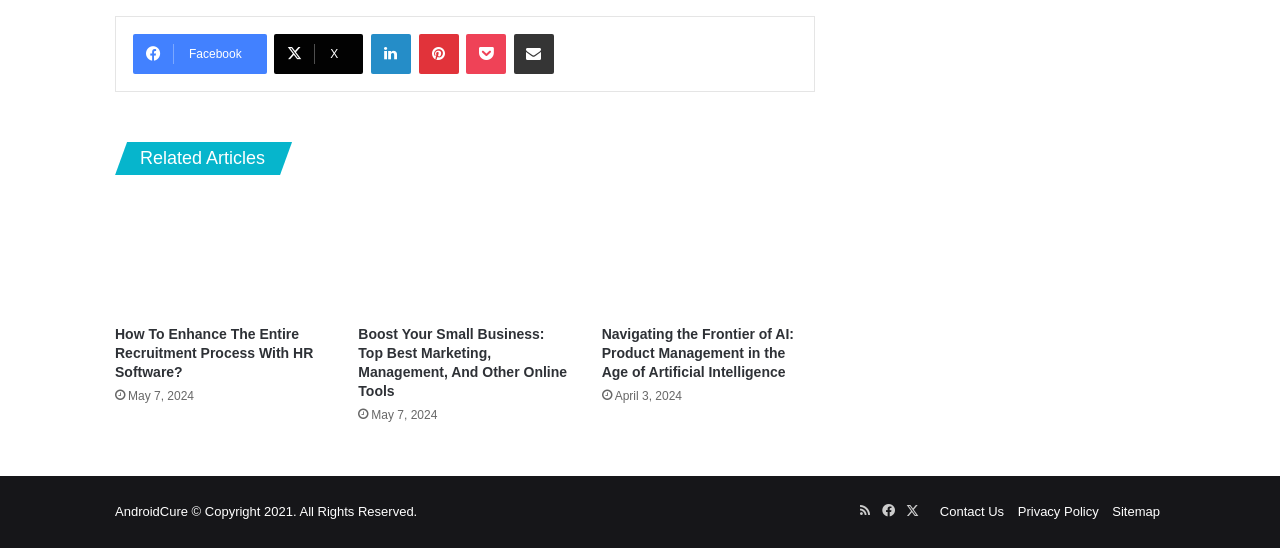Please identify the bounding box coordinates of the clickable area that will allow you to execute the instruction: "Subscribe to RSS".

[0.666, 0.911, 0.685, 0.955]